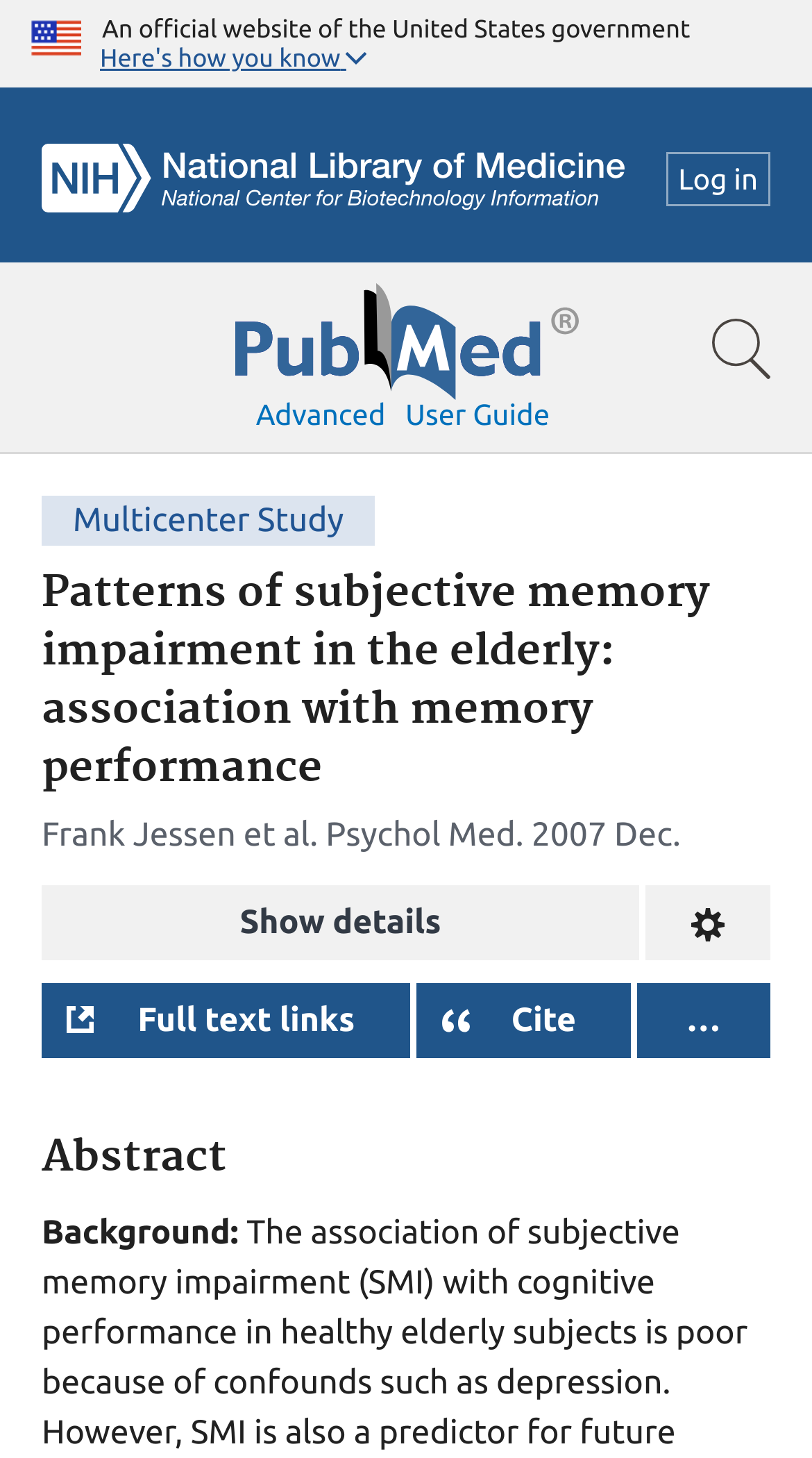Please identify the bounding box coordinates of the region to click in order to complete the given instruction: "Search for a term". The coordinates should be four float numbers between 0 and 1, i.e., [left, top, right, bottom].

[0.0, 0.18, 1.0, 0.311]